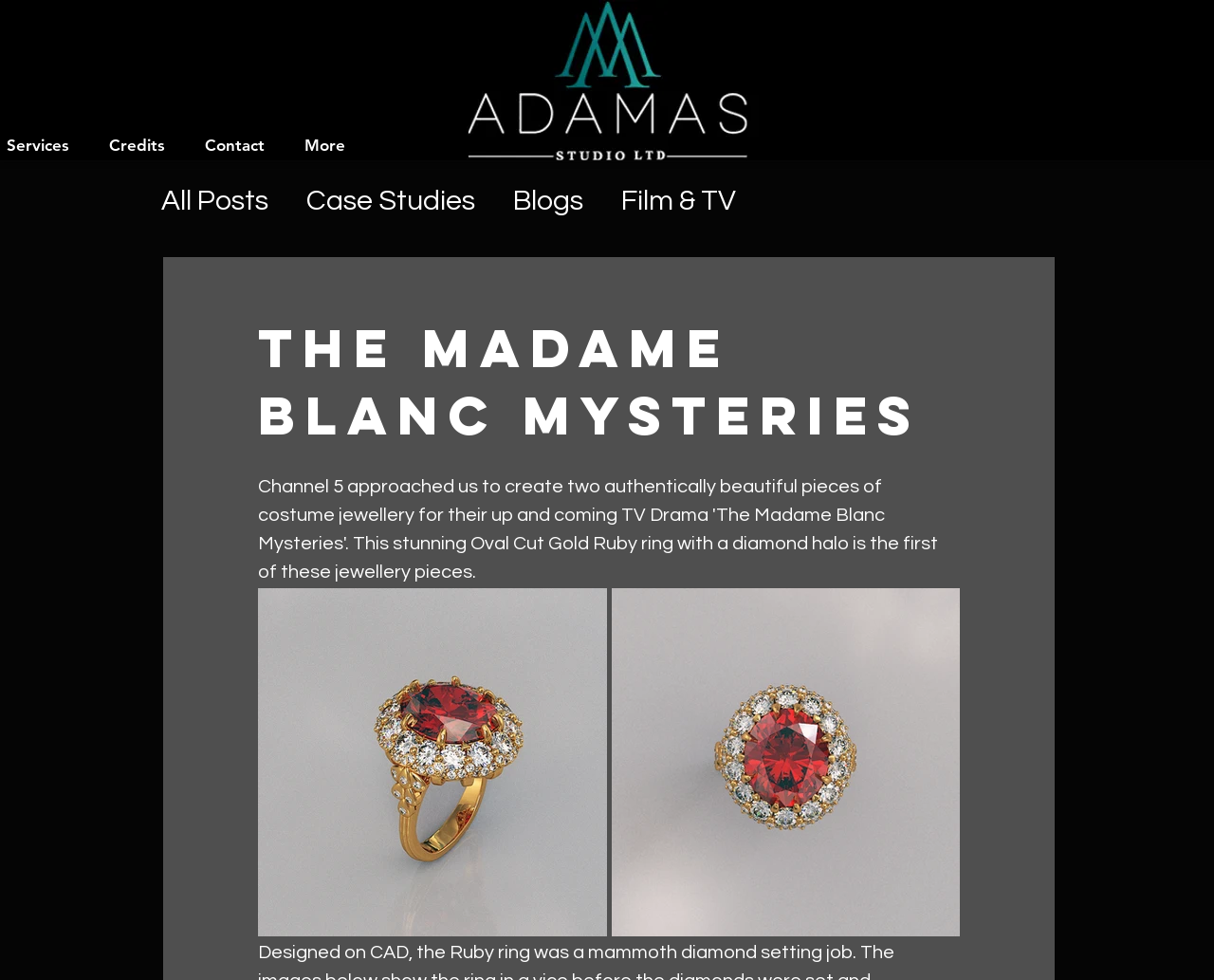Locate the UI element described by Case Studies in the provided webpage screenshot. Return the bounding box coordinates in the format (top-left x, top-left y, bottom-right x, bottom-right y), ensuring all values are between 0 and 1.

[0.252, 0.189, 0.391, 0.219]